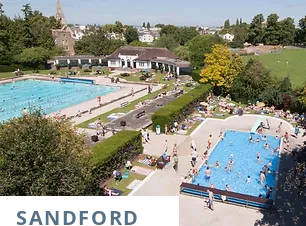Explain what is happening in the image with as much detail as possible.

This image showcases the Sandford Parks Lido, an inviting outdoor swimming pool facility located in Cheltenham. The scene captures families and individuals enjoying a sunny day by the expansive pools, which are framed by vibrant greenery and neatly trimmed hedges. In the foreground, a smaller pool is visible, likely designed for younger swimmers, while the larger pool accommodates various activities, with people swimming and lounging around its edges. 

The historic building in the background serves as a central hub for visitors, providing amenities and perhaps refreshments. The vibrant atmosphere is enhanced by the surrounding trees, lending a picturesque charm to this popular leisure destination. The image captures the essence of community recreation and relaxation, making it an ideal spot for families and friends looking to unwind during warmer days.